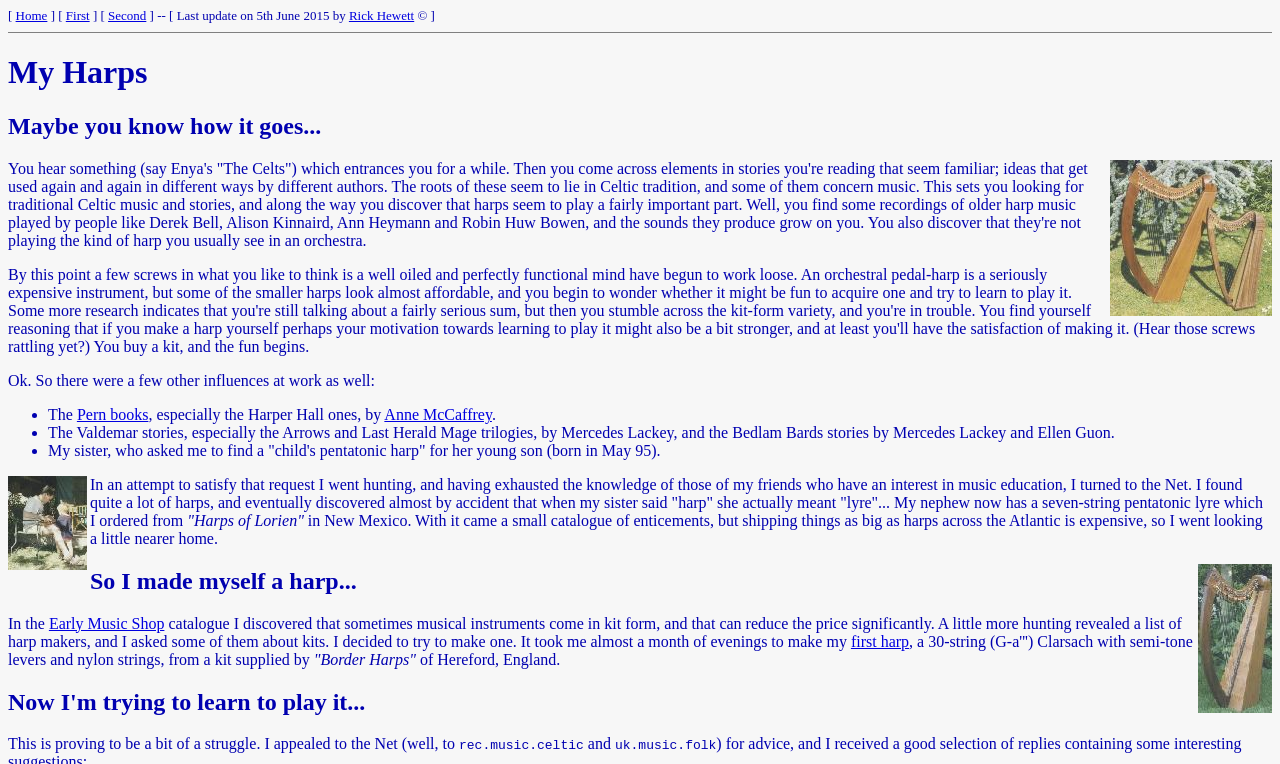Determine the bounding box coordinates of the target area to click to execute the following instruction: "Click on the 'Second' link."

[0.084, 0.01, 0.114, 0.03]